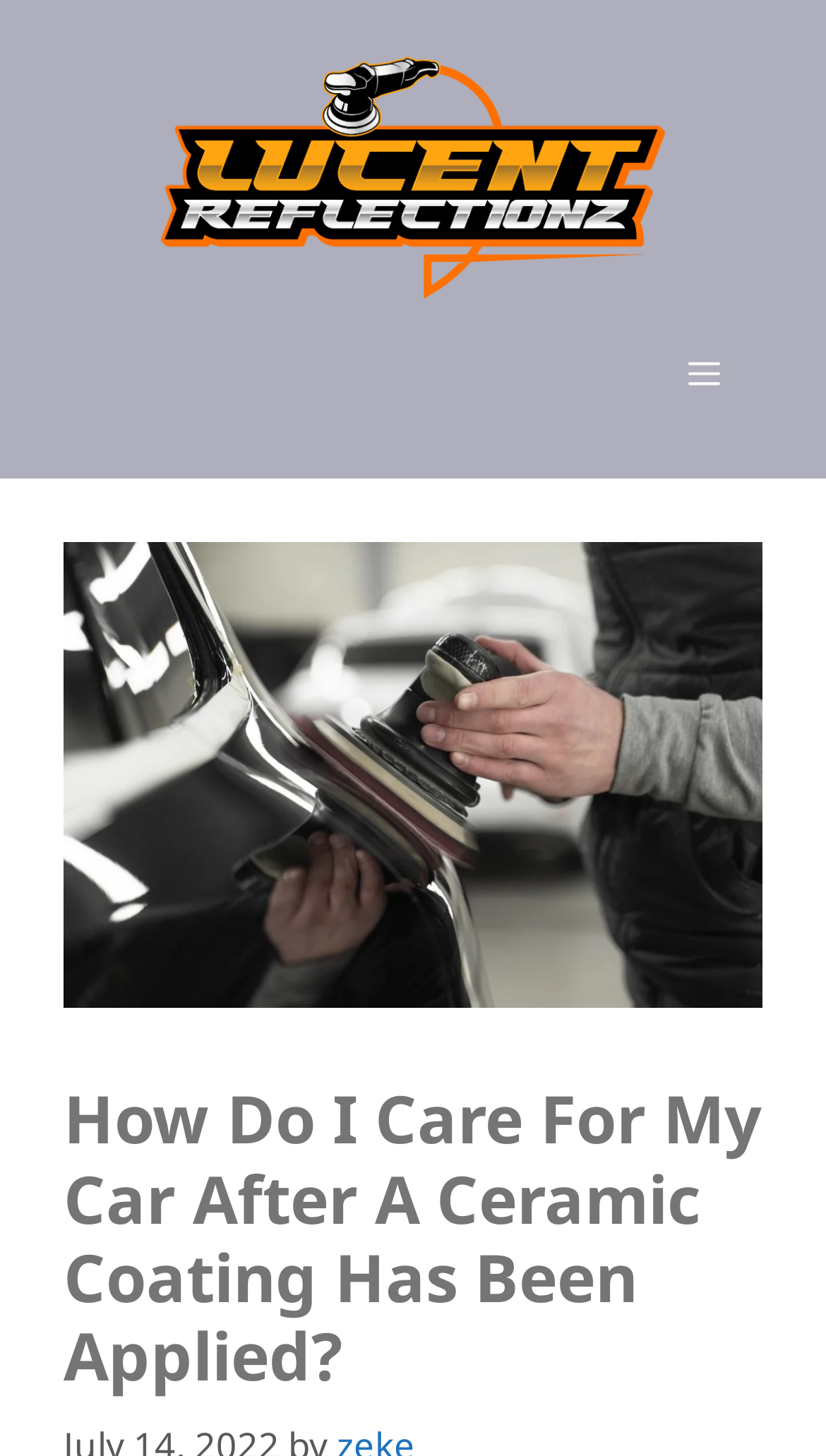What is the purpose of the button in the top right corner?
Answer with a single word or short phrase according to what you see in the image.

Menu toggle